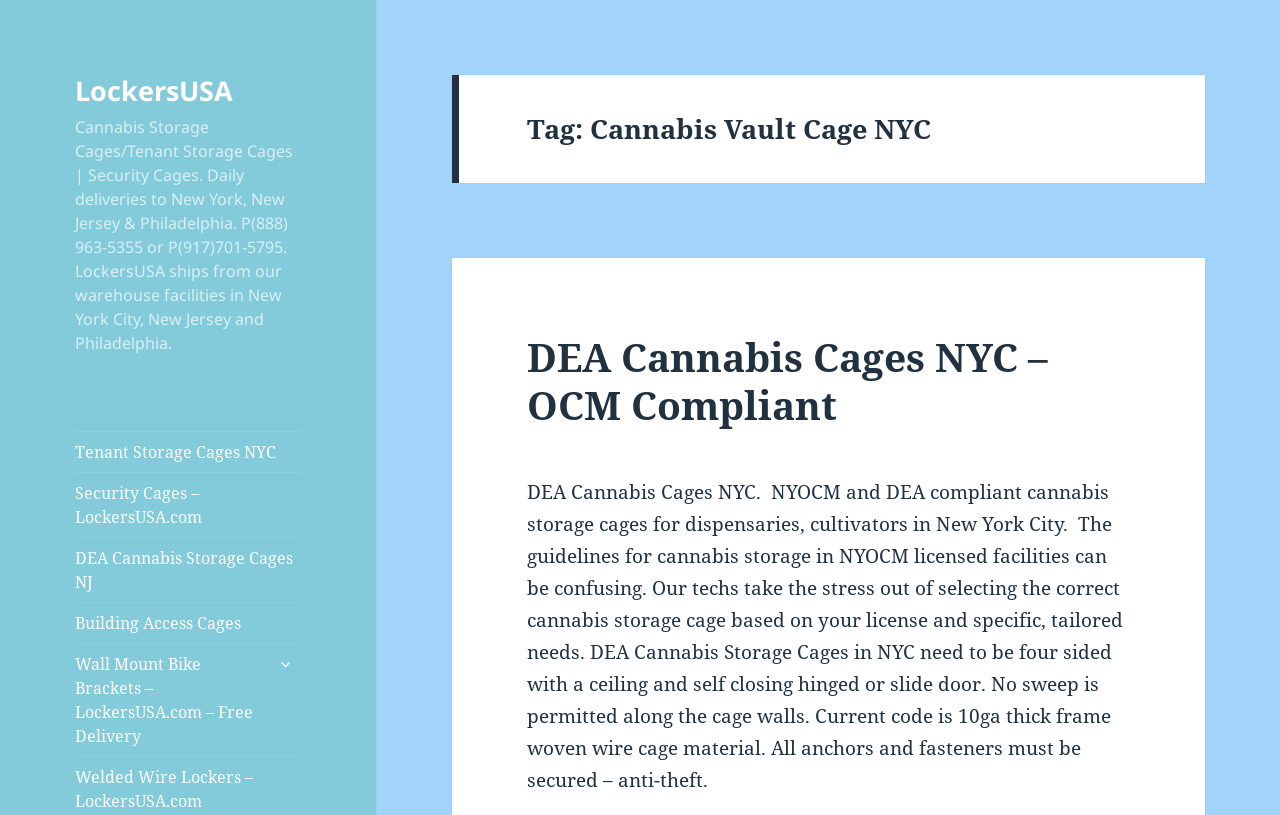Determine the bounding box coordinates of the section I need to click to execute the following instruction: "Read about Cannabis Storage Cages". Provide the coordinates as four float numbers between 0 and 1, i.e., [left, top, right, bottom].

[0.059, 0.143, 0.229, 0.435]